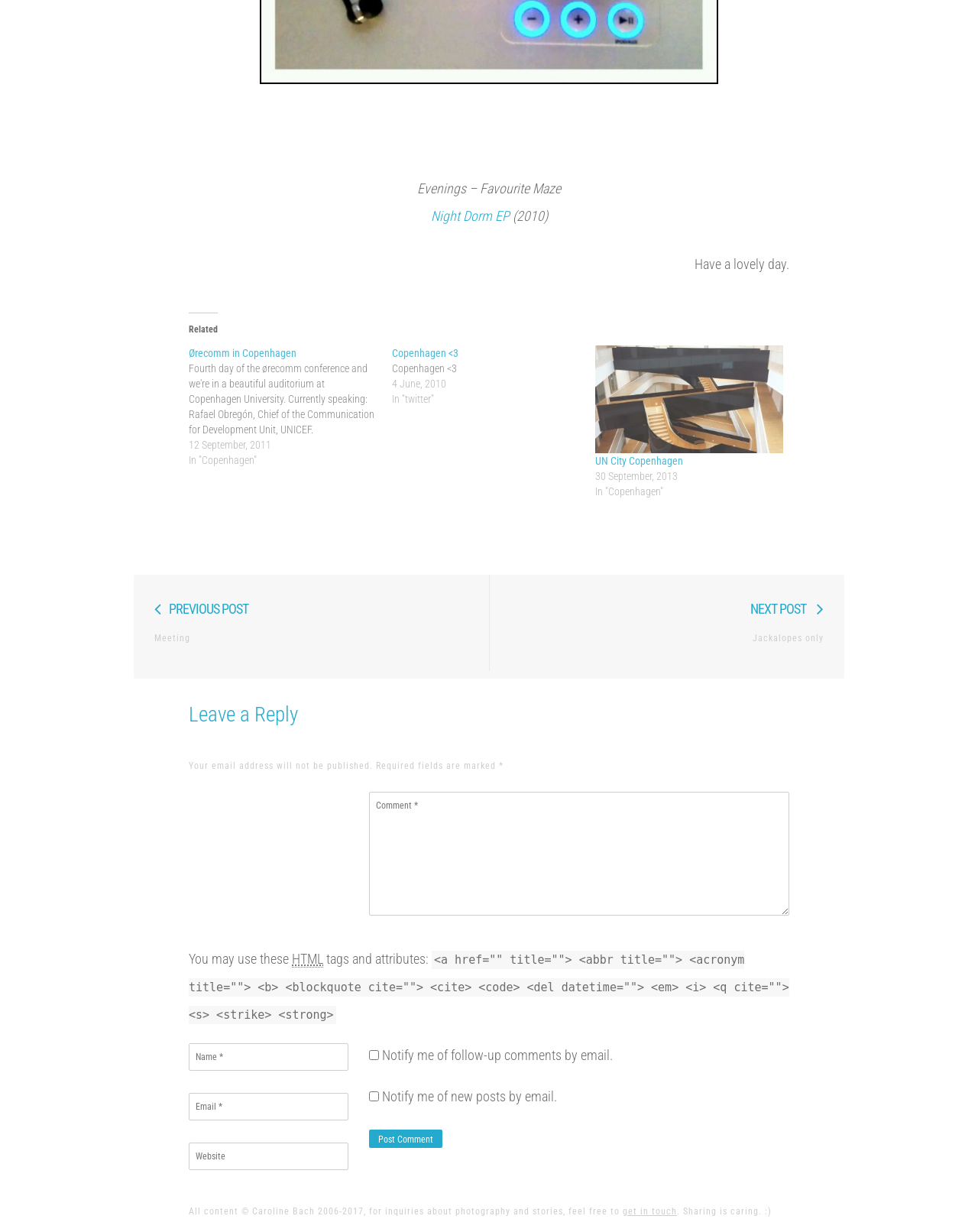Highlight the bounding box coordinates of the element you need to click to perform the following instruction: "Click on the 'get in touch' link."

[0.637, 0.979, 0.692, 0.988]